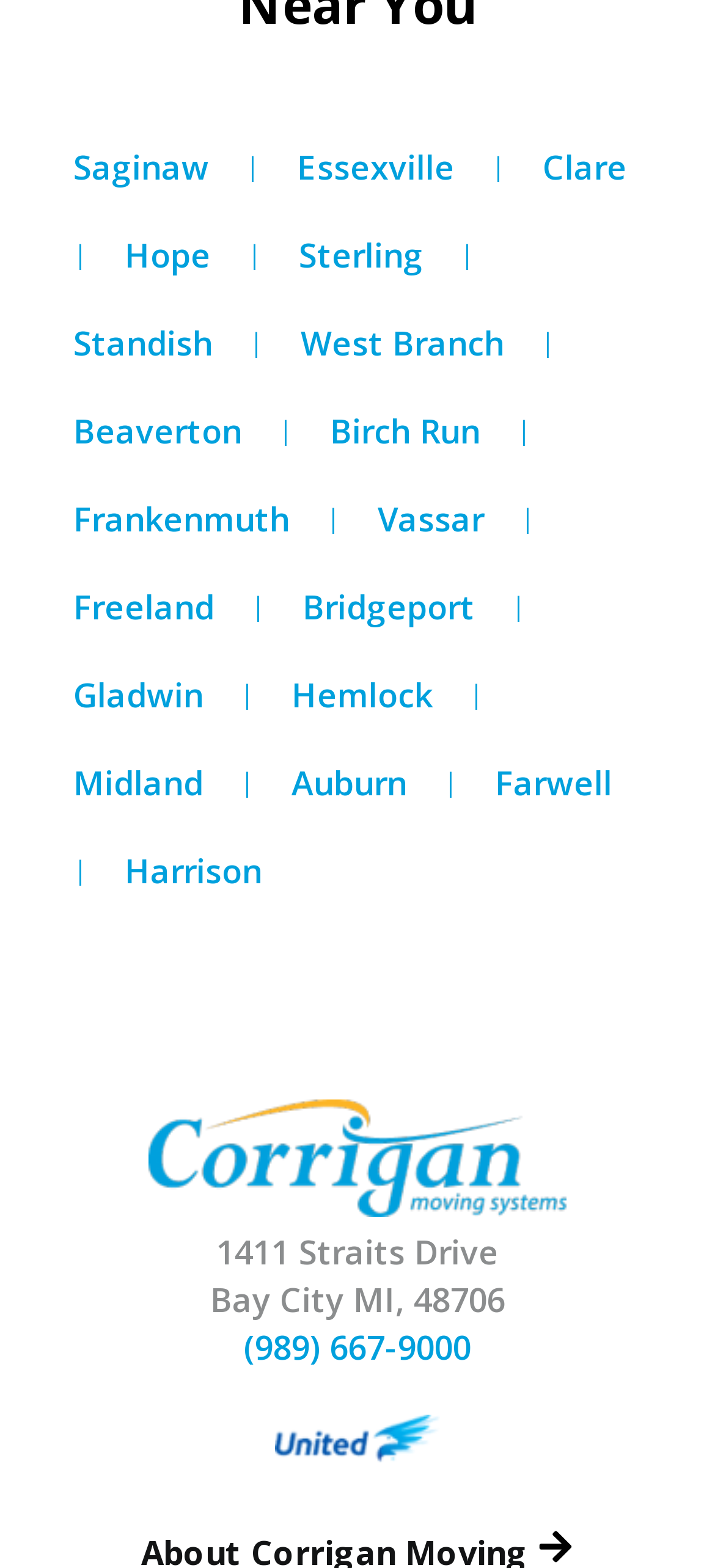Predict the bounding box coordinates of the area that should be clicked to accomplish the following instruction: "Call (989) 667-9000". The bounding box coordinates should consist of four float numbers between 0 and 1, i.e., [left, top, right, bottom].

[0.341, 0.844, 0.659, 0.872]